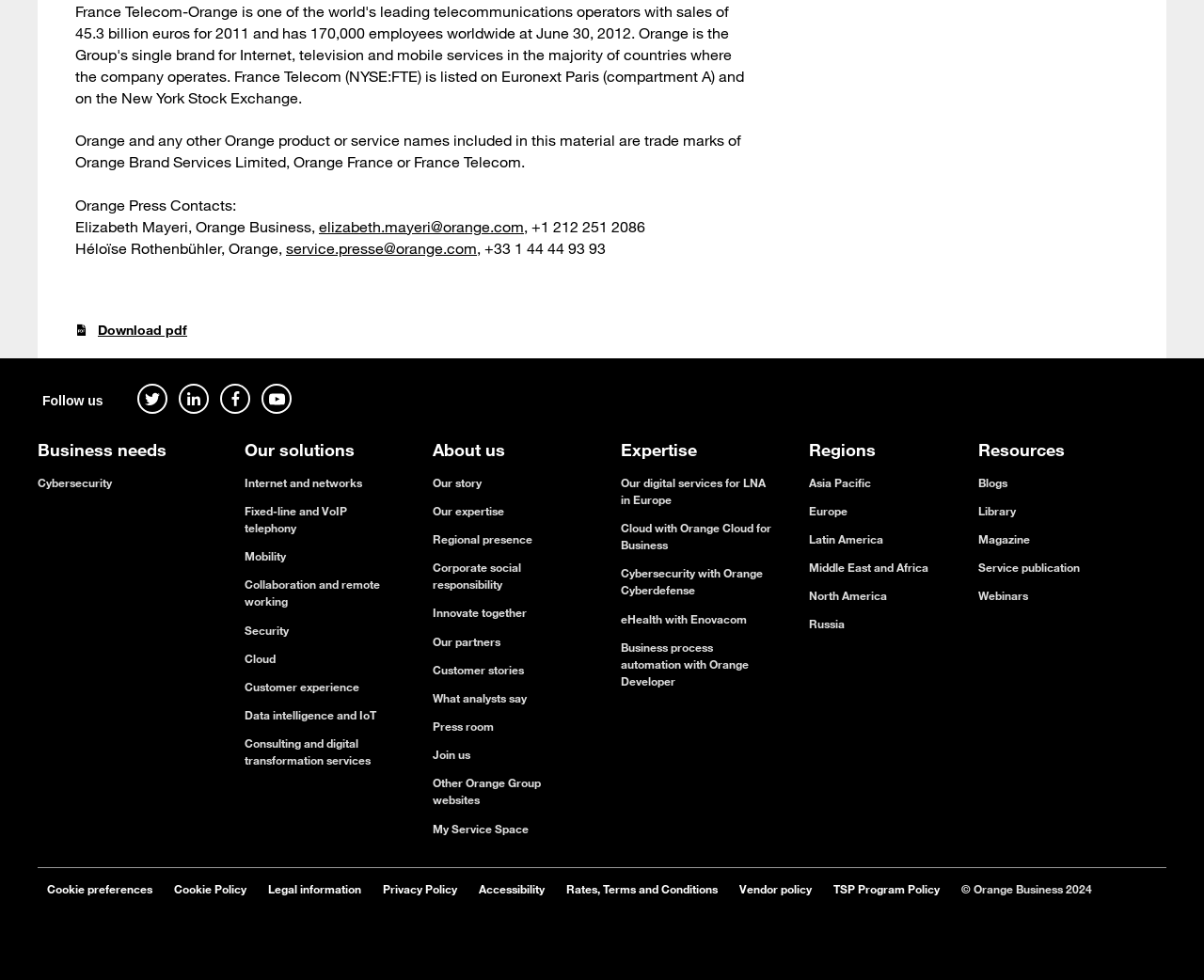Using the description "Corporate social responsibility", locate and provide the bounding box of the UI element.

[0.359, 0.571, 0.433, 0.604]